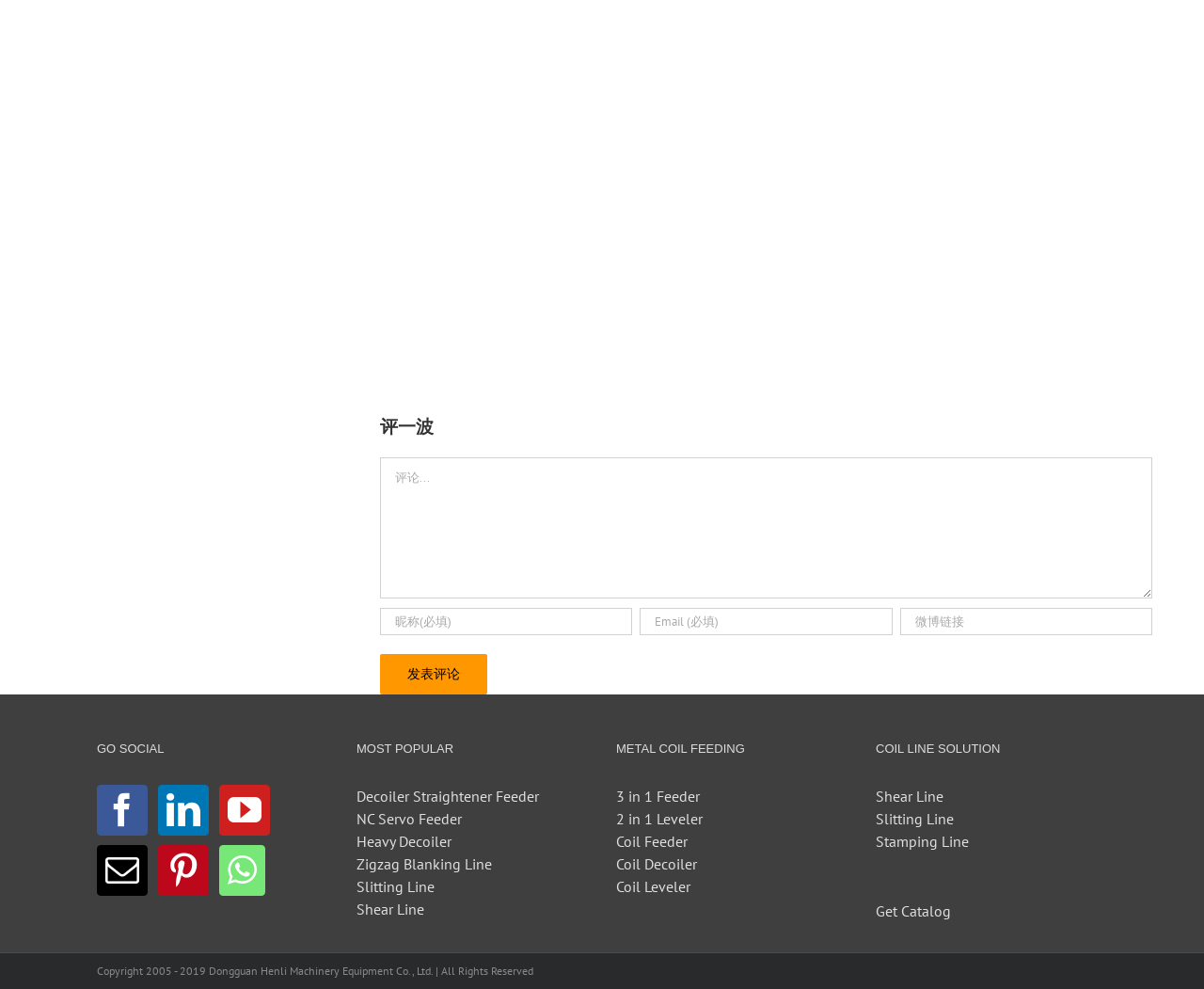What is the purpose of the '发表评论' button?
Using the visual information from the image, give a one-word or short-phrase answer.

To submit a comment